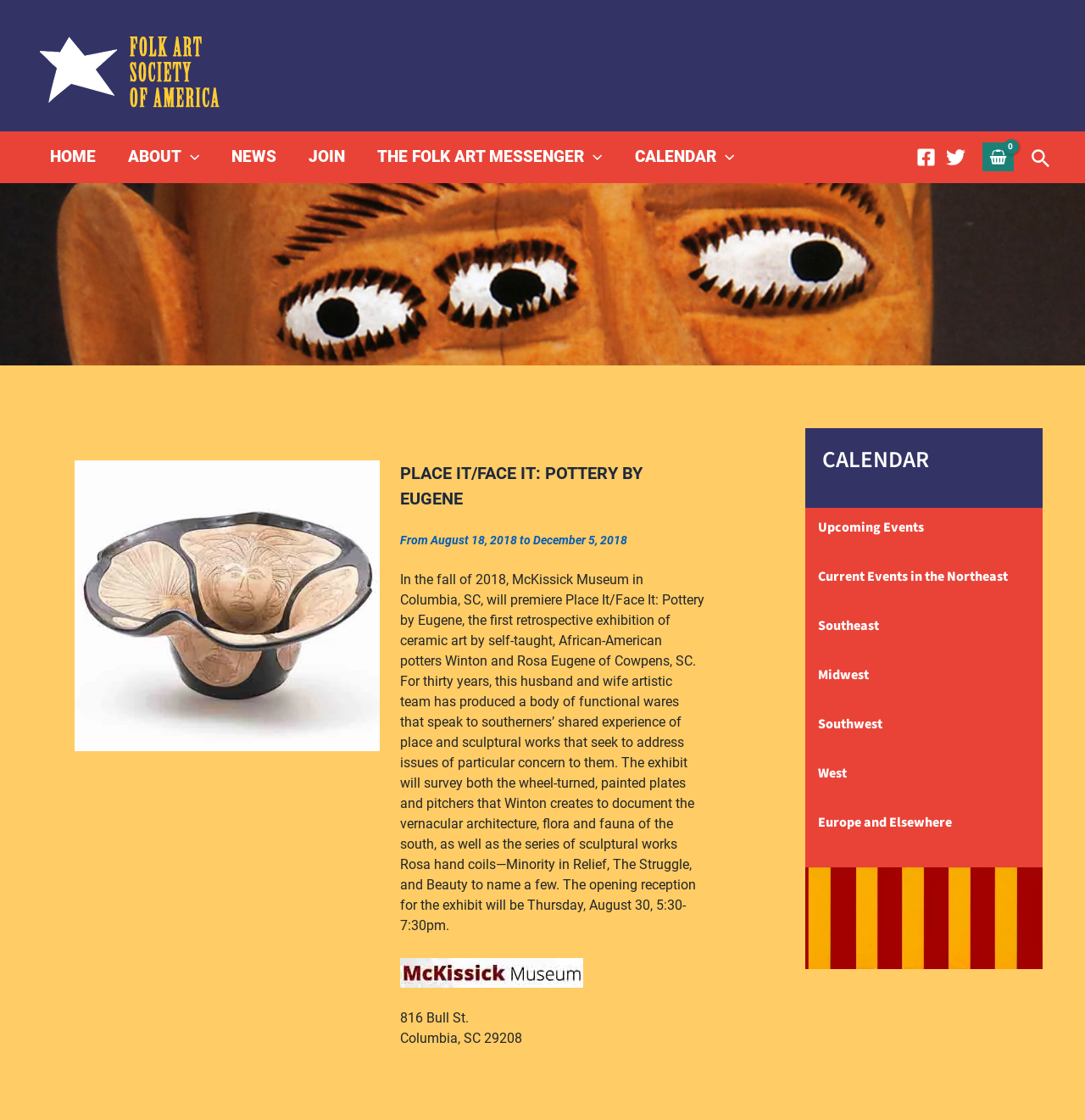Provide your answer in a single word or phrase: 
What is the name of the exhibition?

Place It/Face It: Pottery by Eugene